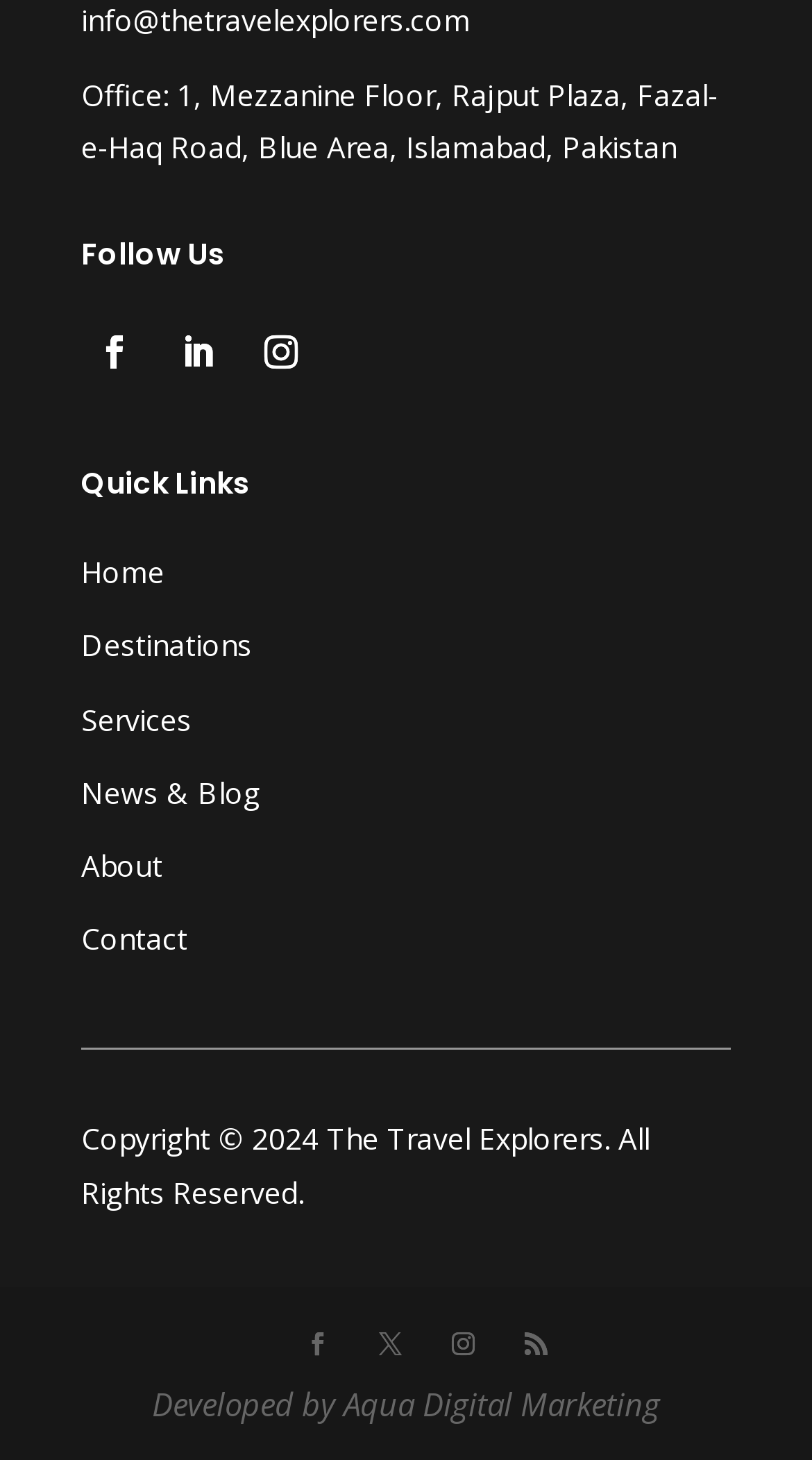How many social media links are there in the footer?
Please provide a single word or phrase in response based on the screenshot.

4